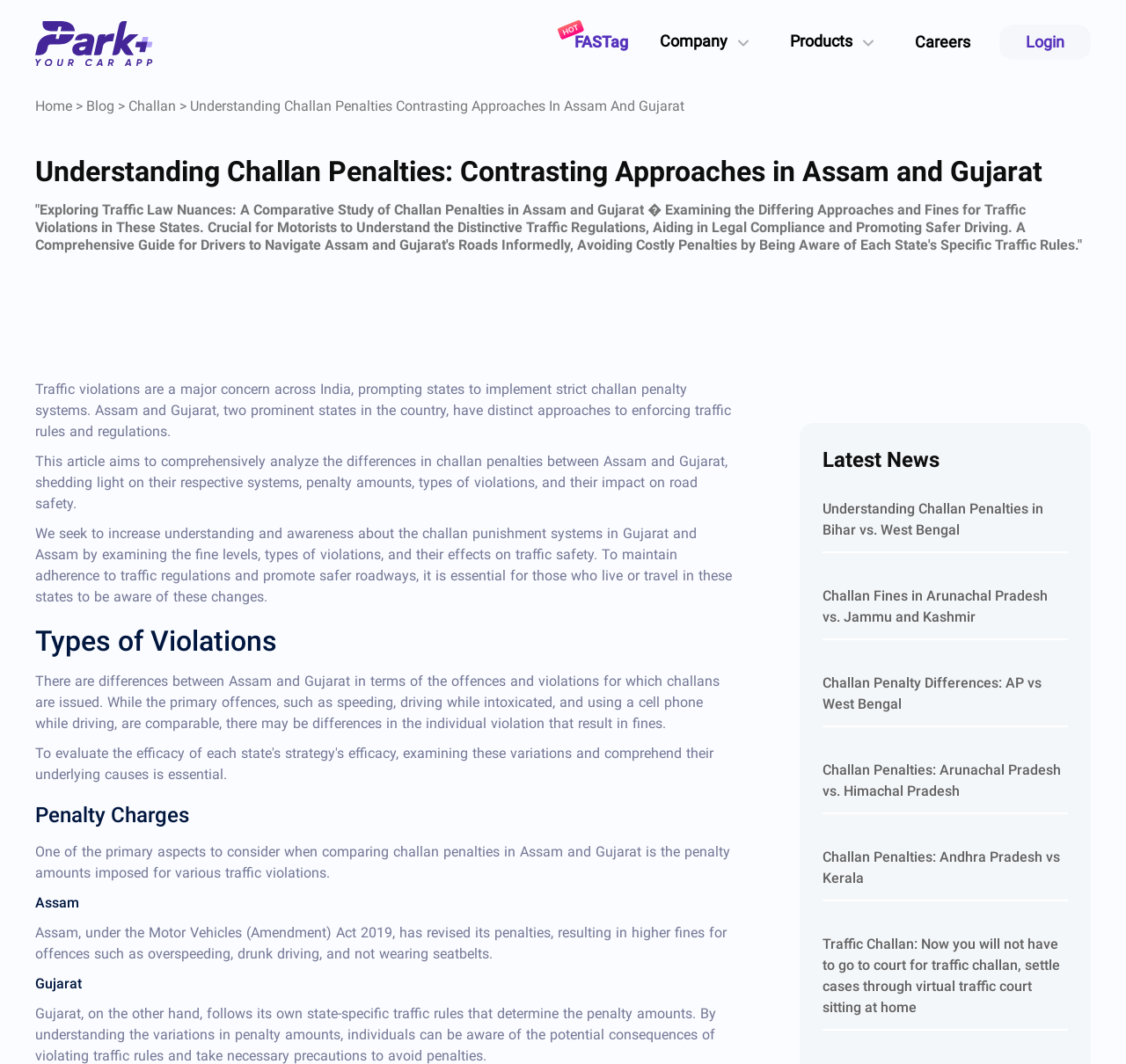What is the main topic of this webpage?
Refer to the image and give a detailed response to the question.

The webpage is focused on comparing and contrasting the challan penalties in Assam and Gujarat, providing information on the differences in penalty amounts, types of violations, and their impact on road safety.